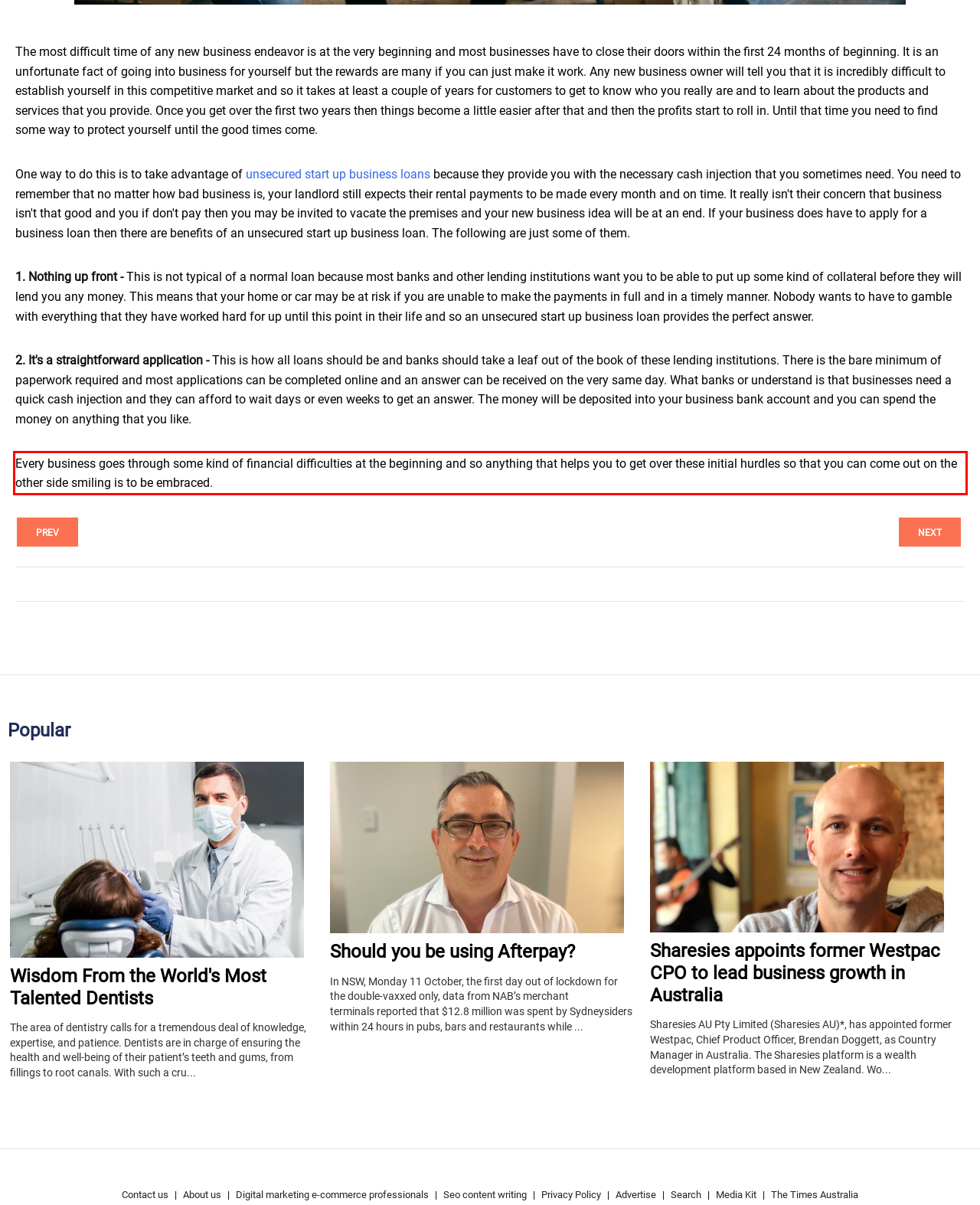Using the provided screenshot, read and generate the text content within the red-bordered area.

Every business goes through some kind of financial difficulties at the beginning and so anything that helps you to get over these initial hurdles so that you can come out on the other side smiling is to be embraced.